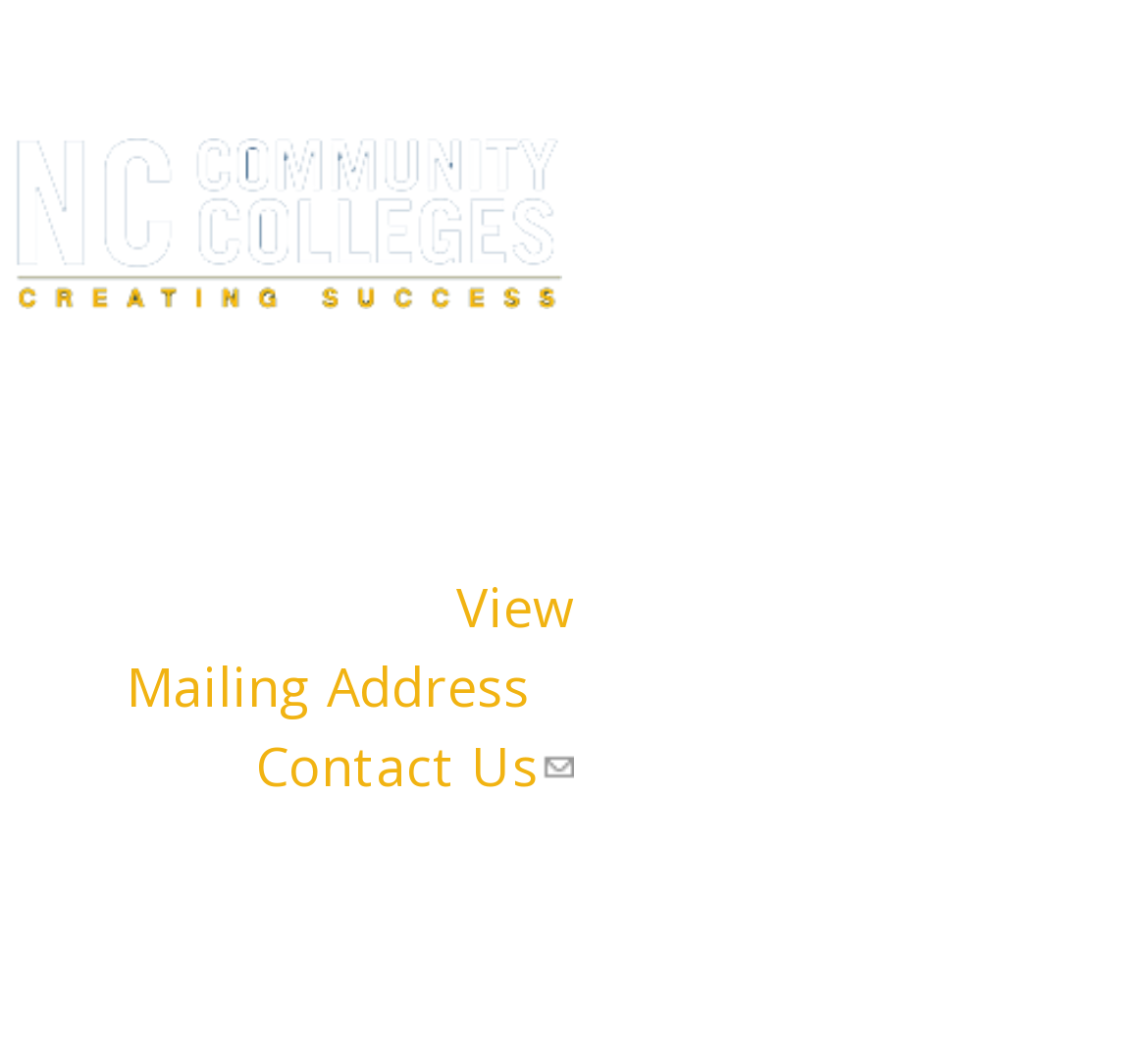How many social media links are there?
Please provide a comprehensive answer based on the visual information in the image.

I counted the number of link elements with the content 'Facebook', 'Twitter', and 'YouTube' which are located at the bottom of the webpage, and found that there are three social media links.